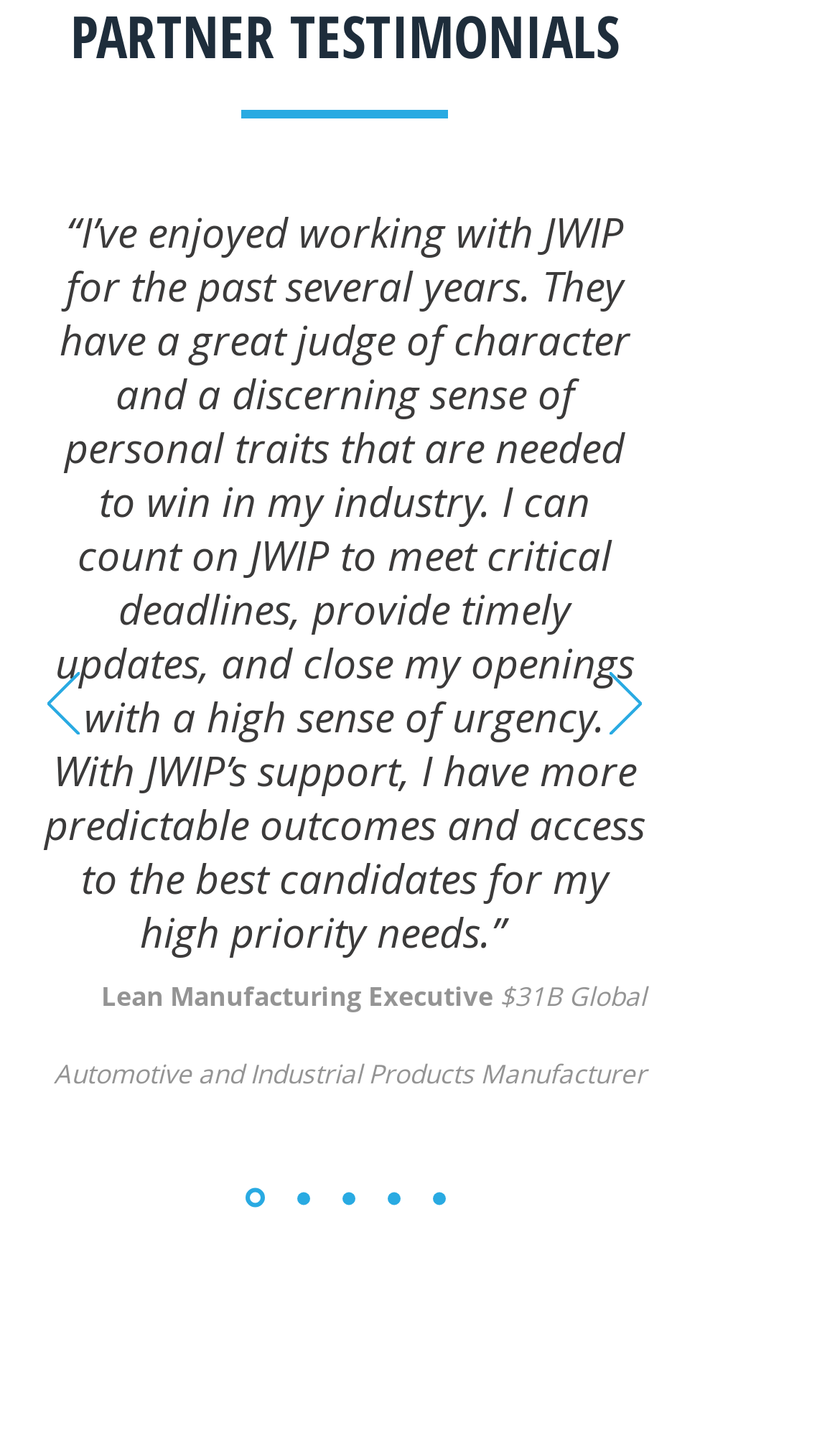What is the function of the 'Previous' and 'Next' buttons?
Use the information from the image to give a detailed answer to the question.

The 'Previous' and 'Next' buttons are likely used to navigate through the slides in the slideshow, allowing the user to view different testimonials.